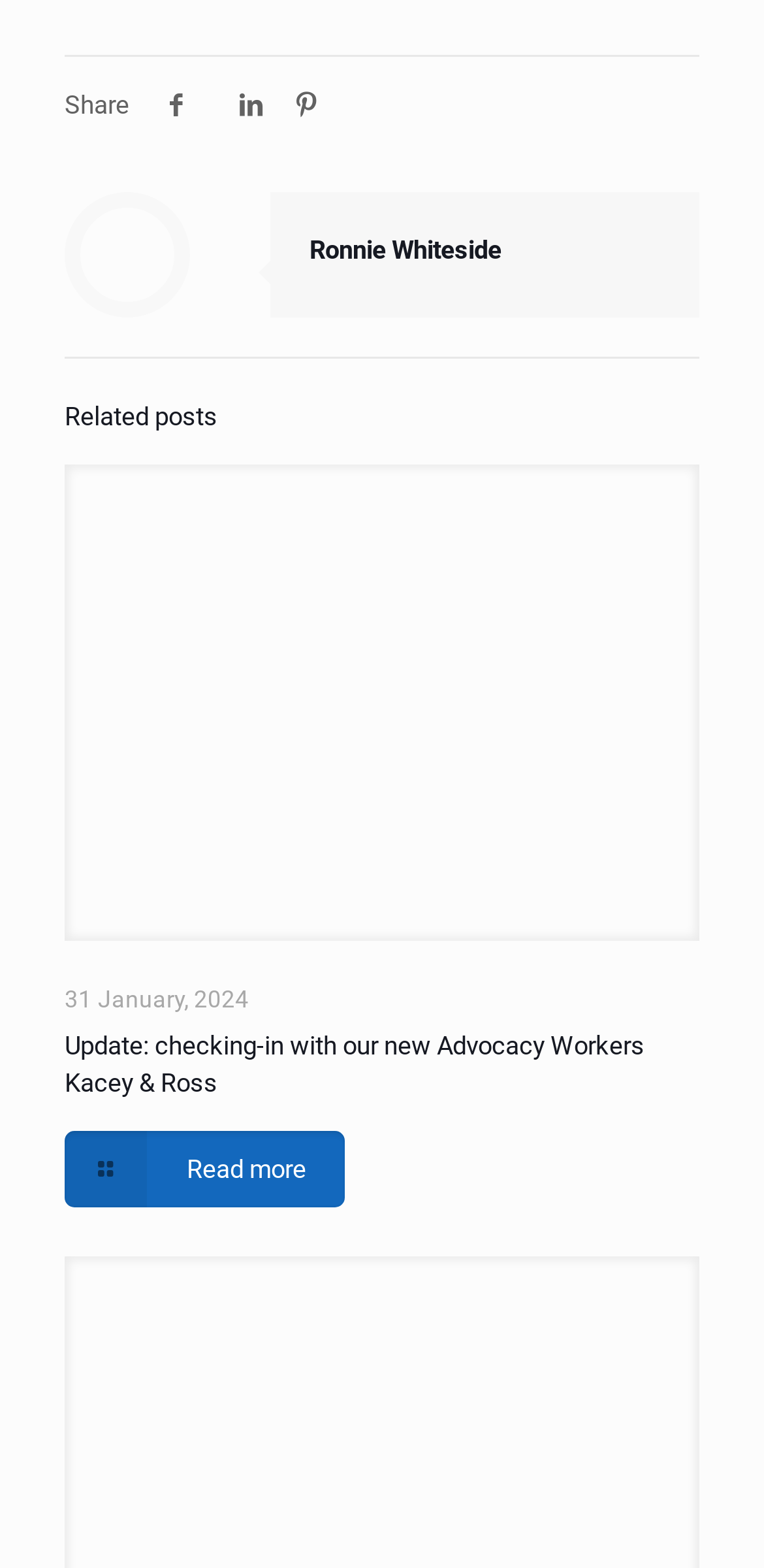Identify the coordinates of the bounding box for the element described below: "parent_node: Search for: value="Search"". Return the coordinates as four float numbers between 0 and 1: [left, top, right, bottom].

None